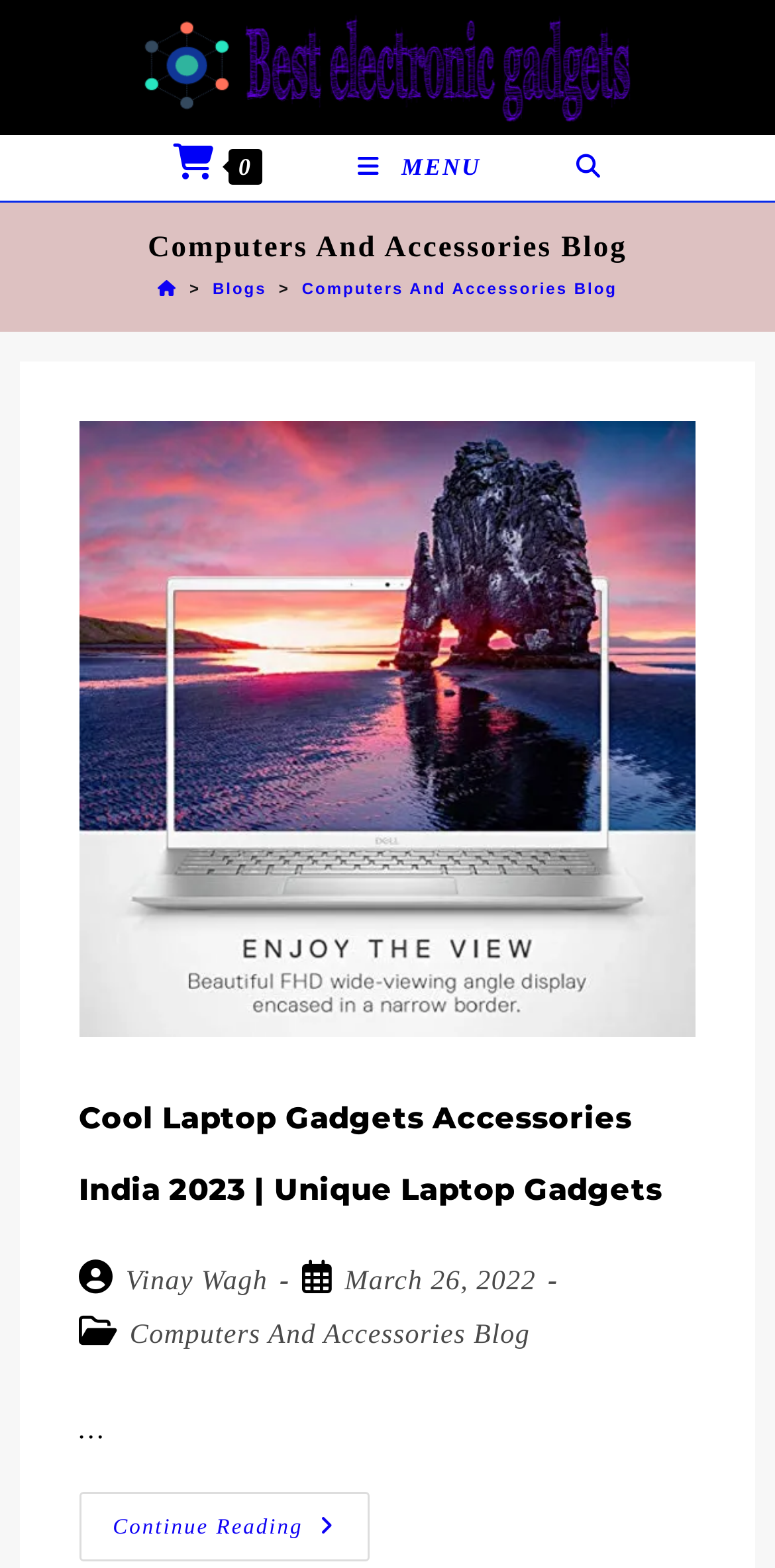What is the purpose of the 'Search for:' link?
Look at the image and respond with a one-word or short-phrase answer.

To search the blog